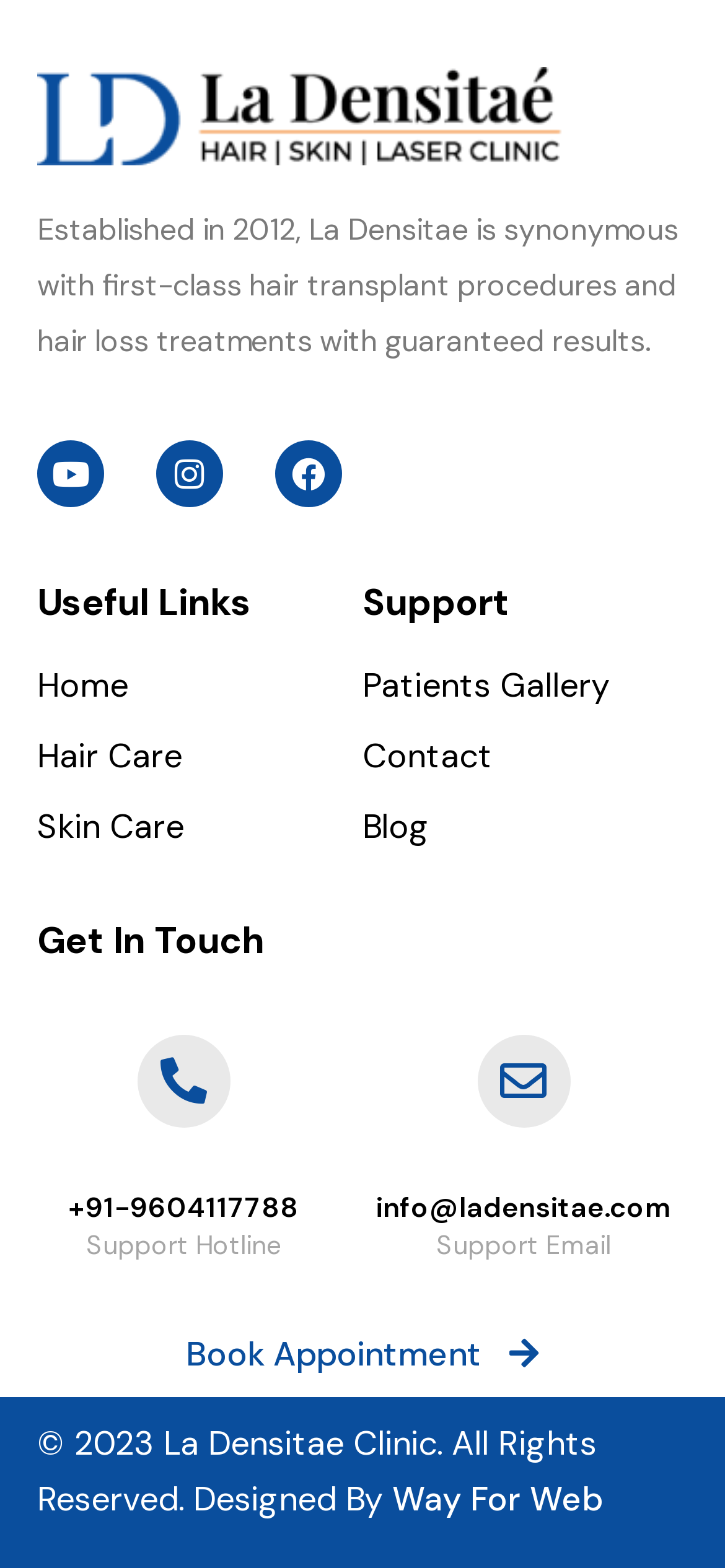Consider the image and give a detailed and elaborate answer to the question: 
What is the email address for support?

The email address for support can be found in the 'Get In Touch' section, where it is mentioned as 'info@ladensitae.com' with a heading 'Support Email' above it.